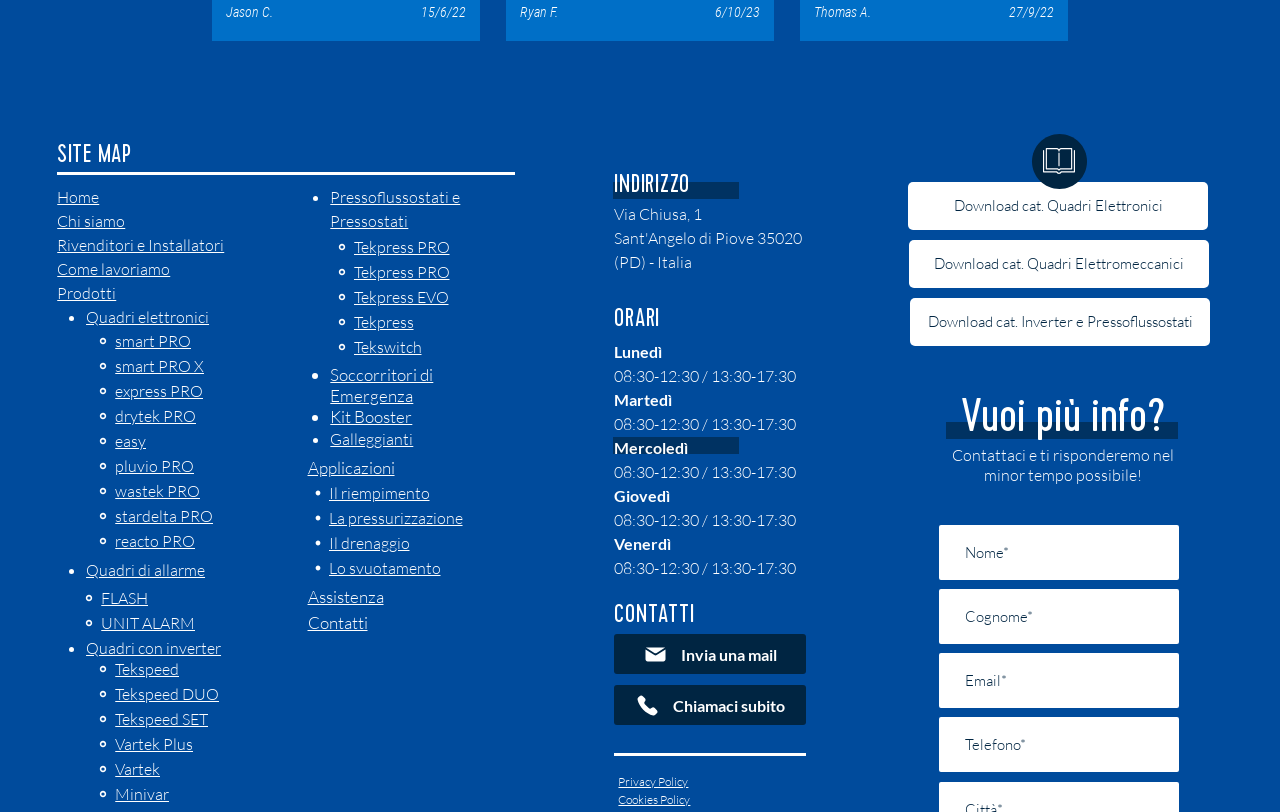Given the element description "Tekpress PRO", identify the bounding box of the corresponding UI element.

[0.264, 0.32, 0.391, 0.351]